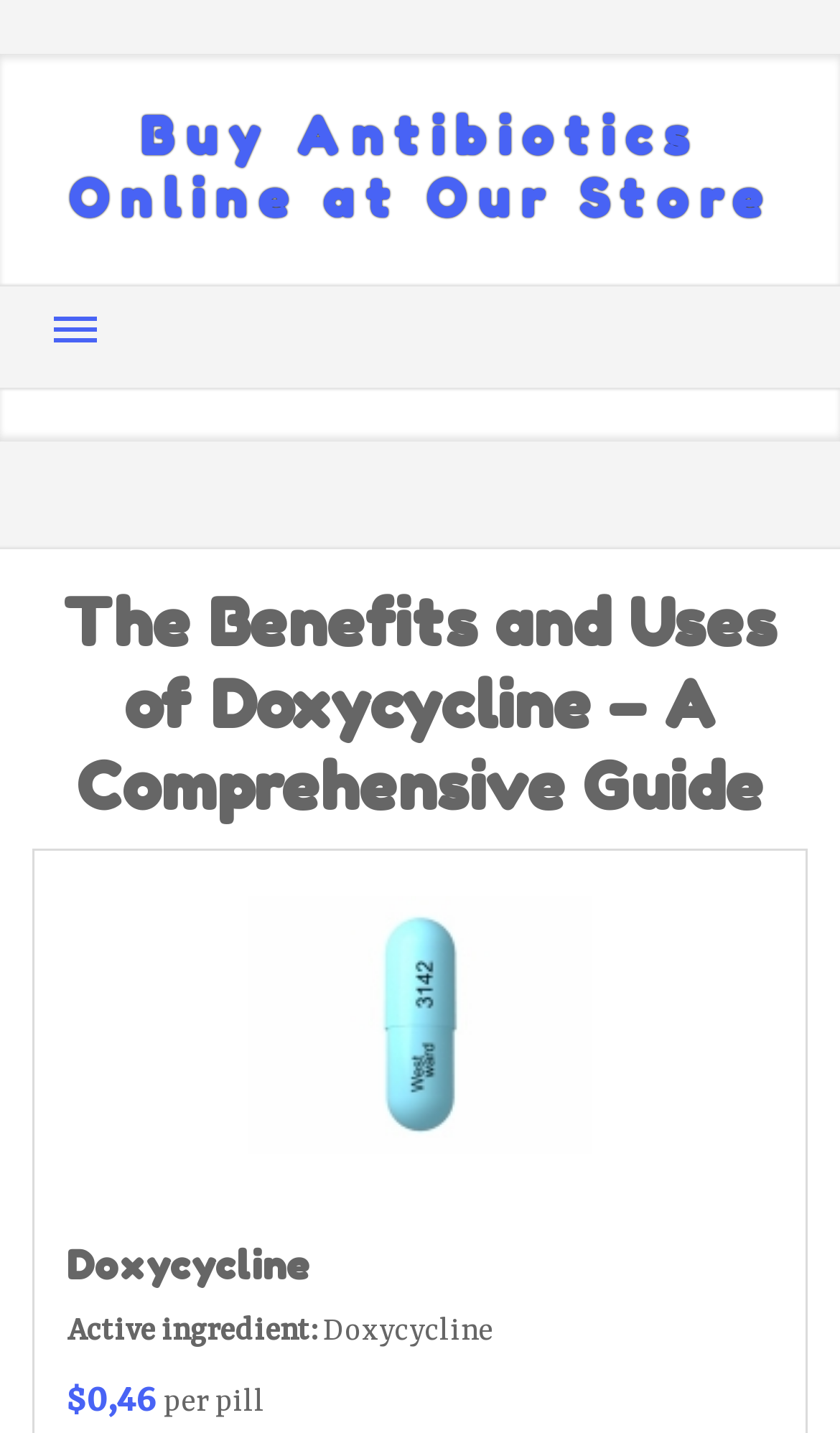Can I buy antibiotics online from this website?
Based on the visual details in the image, please answer the question thoroughly.

The answer can be found by looking at the link 'Buy Antibiotics Online at Our Store' which suggests that online purchasing is possible.